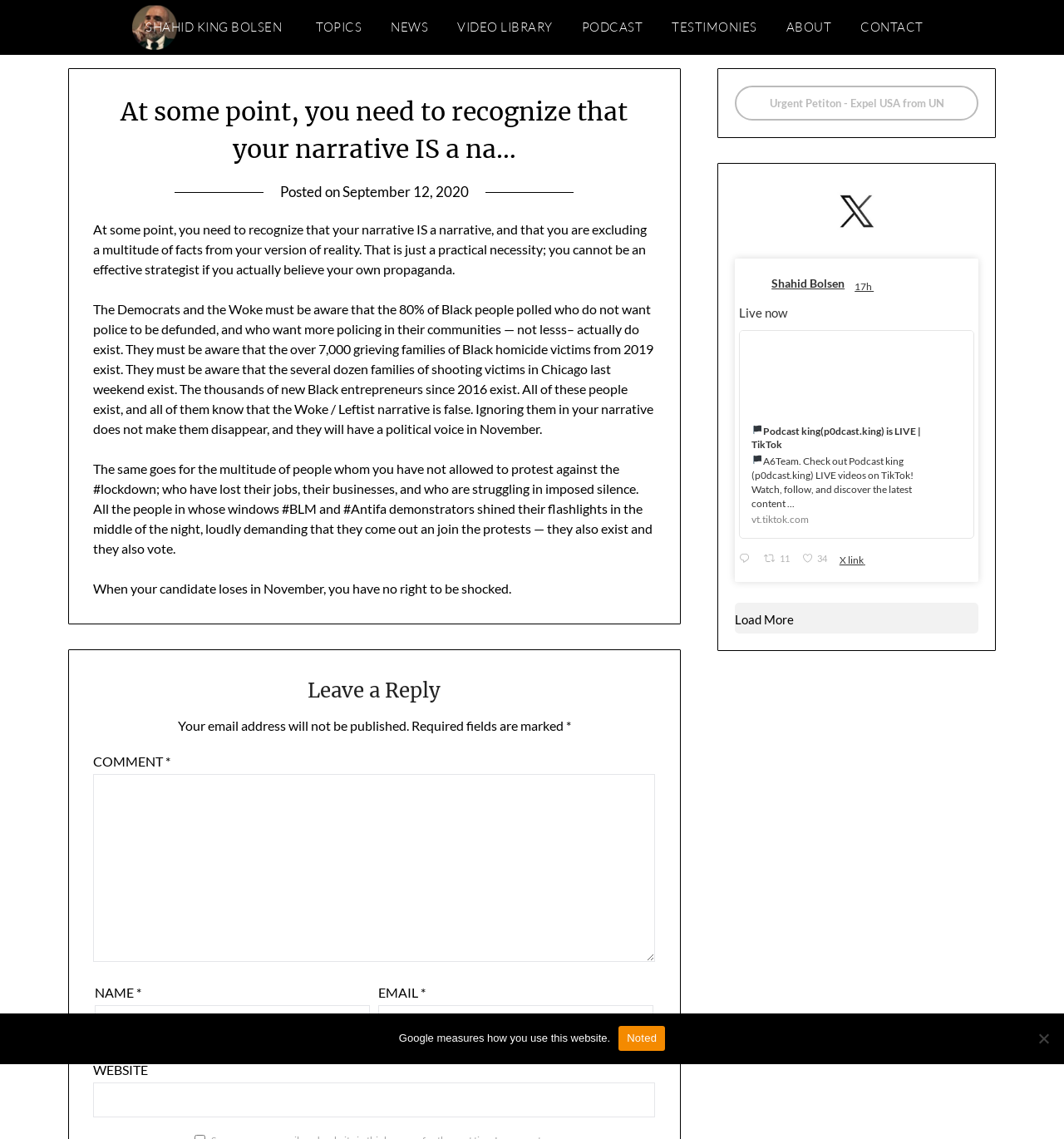Given the description of the UI element: "parent_node: COMMENT * name="comment"", predict the bounding box coordinates in the form of [left, top, right, bottom], with each value being a float between 0 and 1.

[0.088, 0.68, 0.616, 0.845]